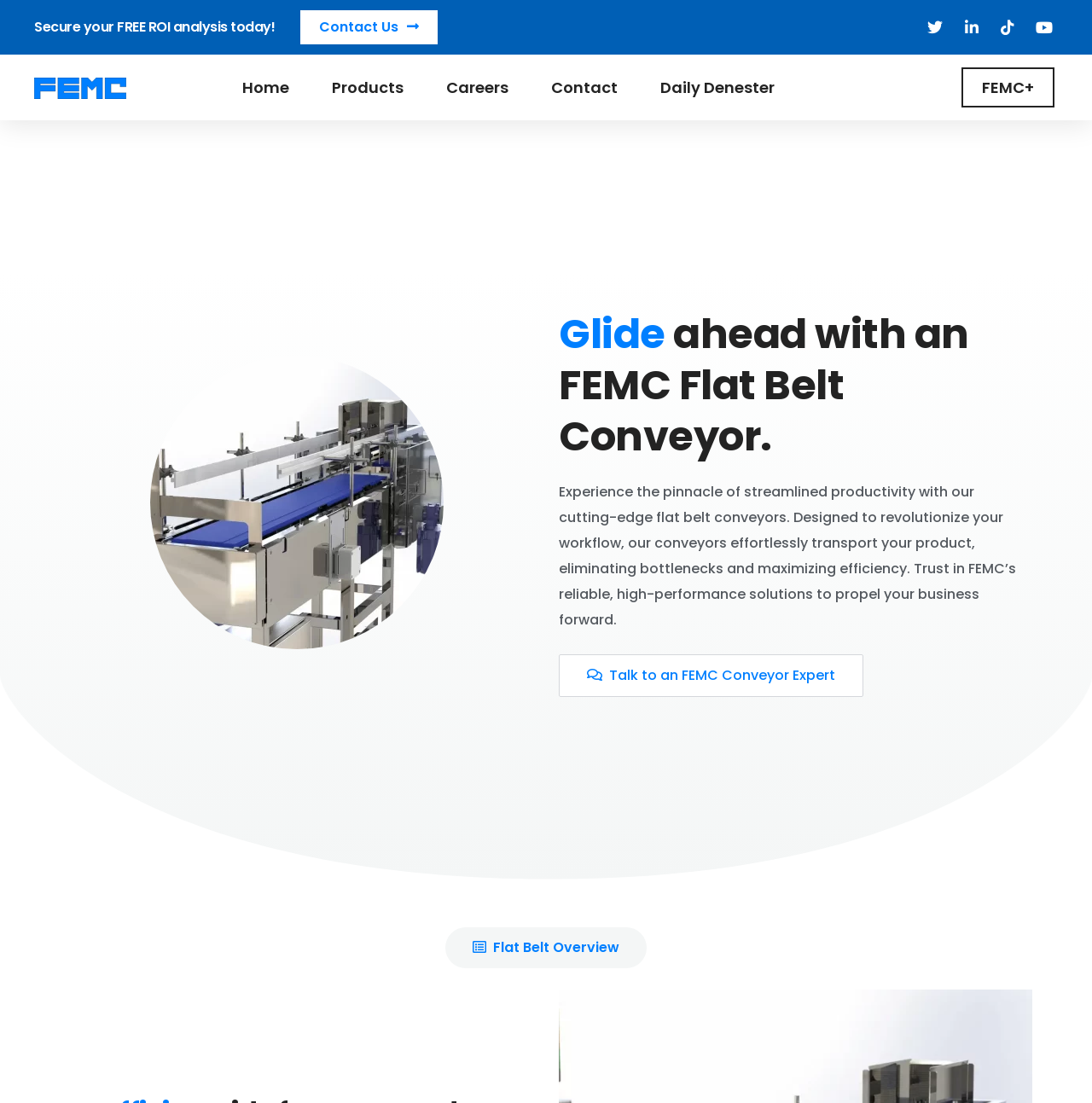Please mark the clickable region by giving the bounding box coordinates needed to complete this instruction: "Click on the HOME link".

None